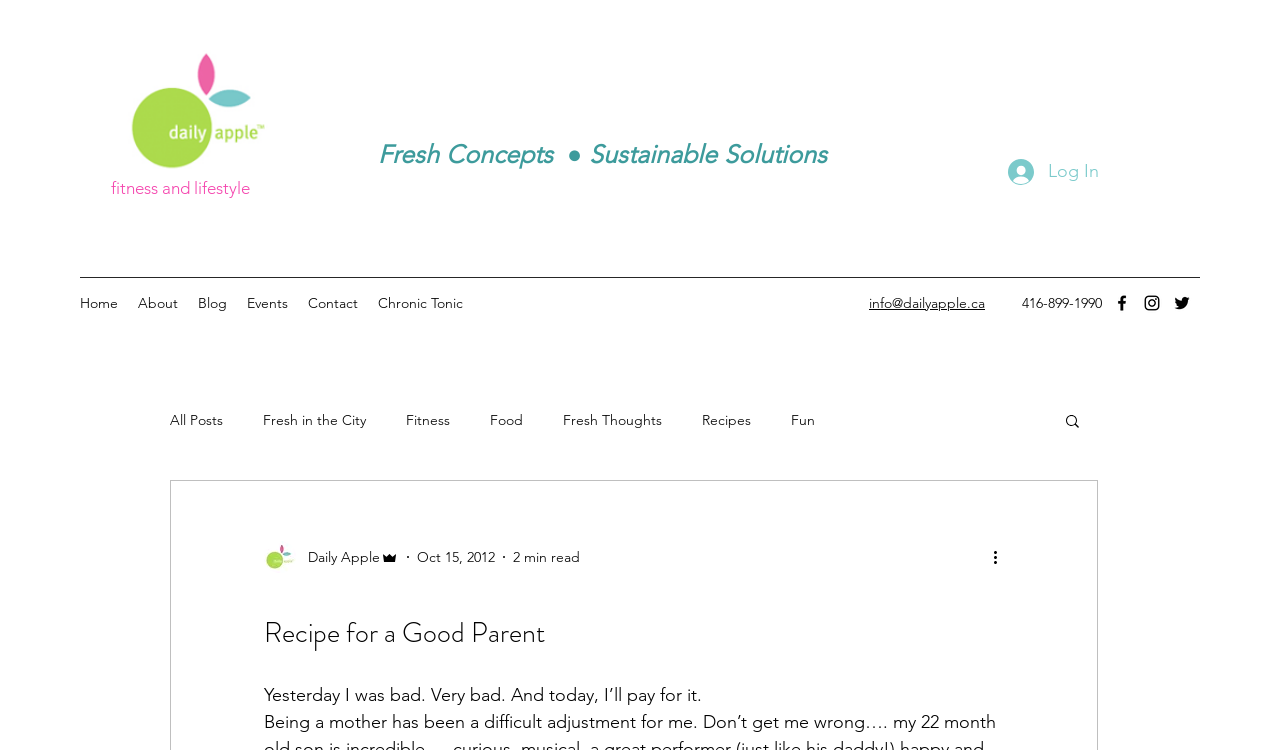Please analyze the image and give a detailed answer to the question:
What is the category of the blog post?

The category of the blog post is located at the top of the webpage, and it is 'Fitness and Lifestyle'.